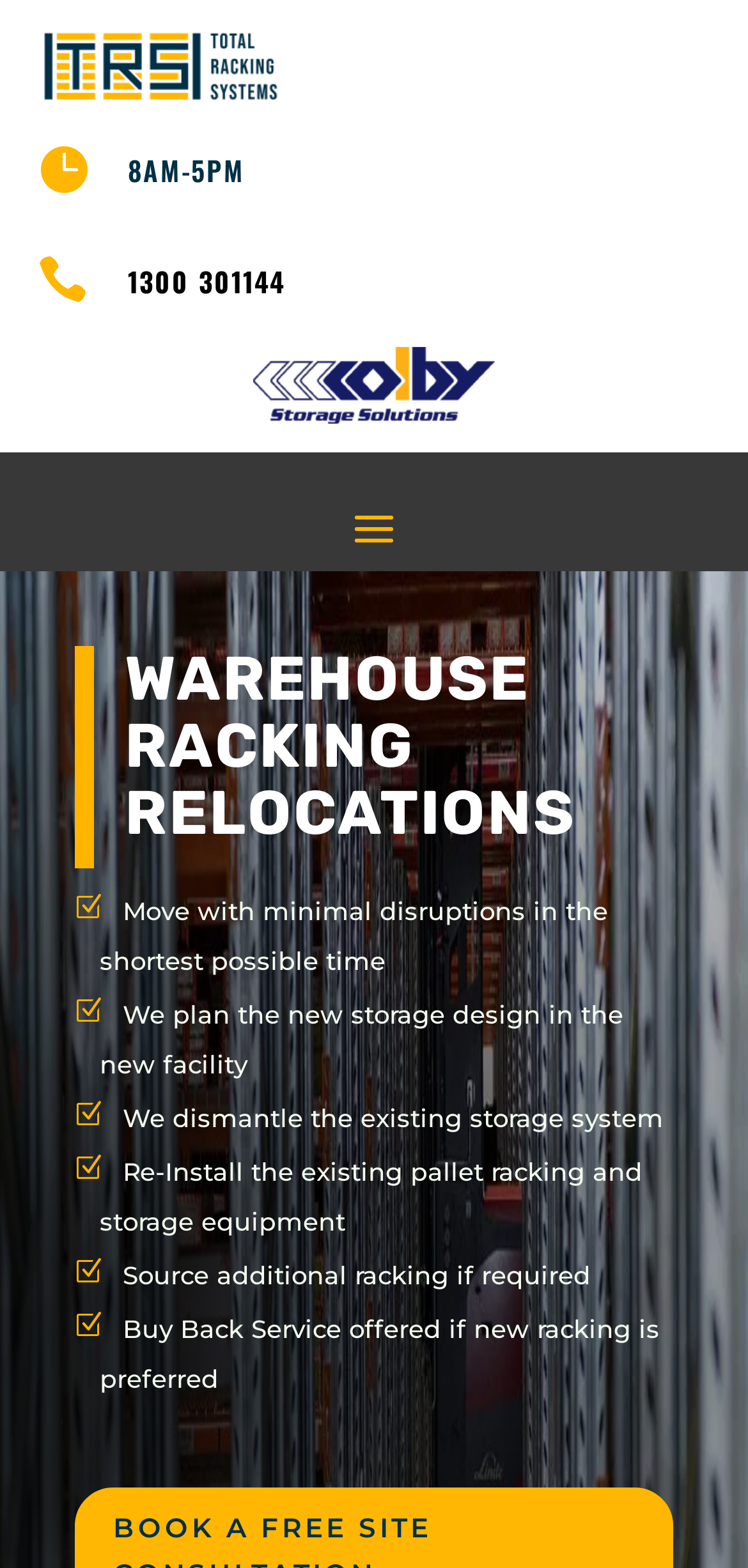Identify the bounding box for the element characterized by the following description: "".

[0.05, 0.163, 0.132, 0.194]